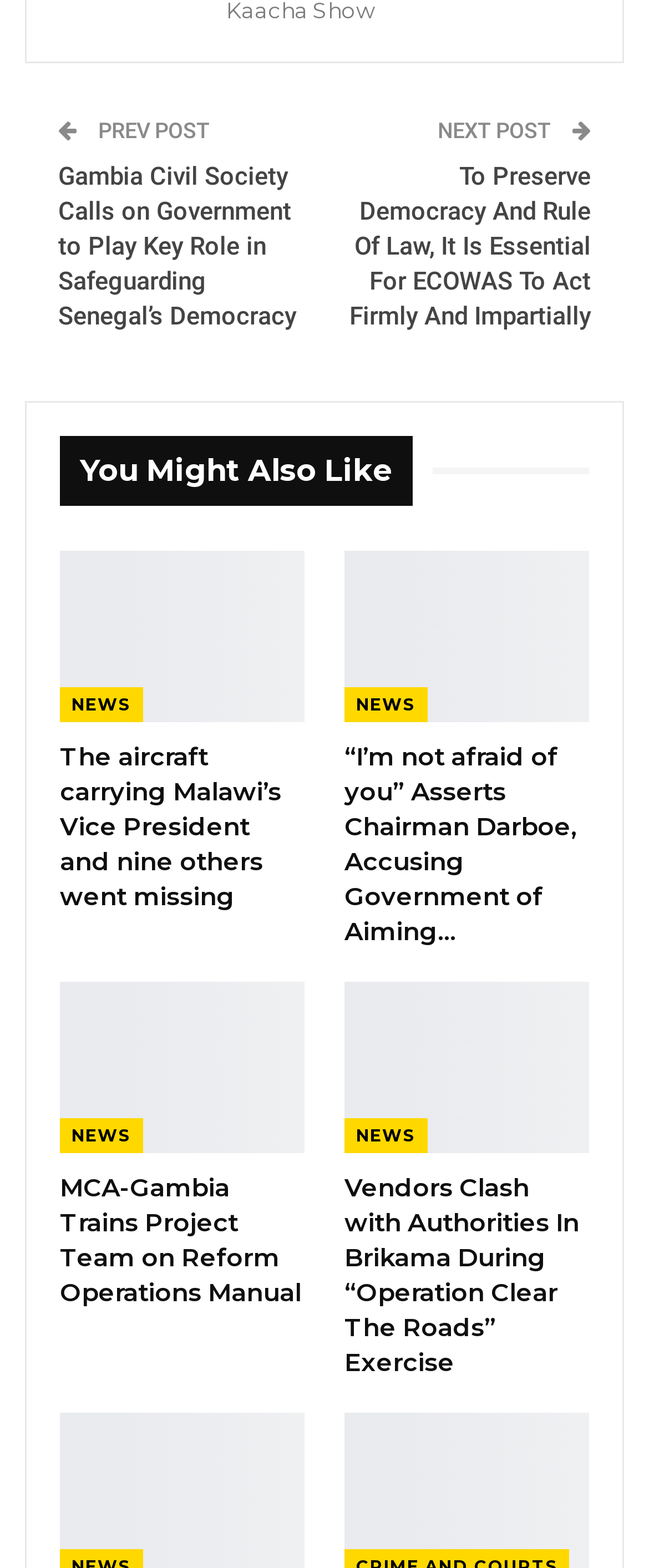Show the bounding box coordinates for the HTML element as described: "News".

[0.531, 0.438, 0.658, 0.461]